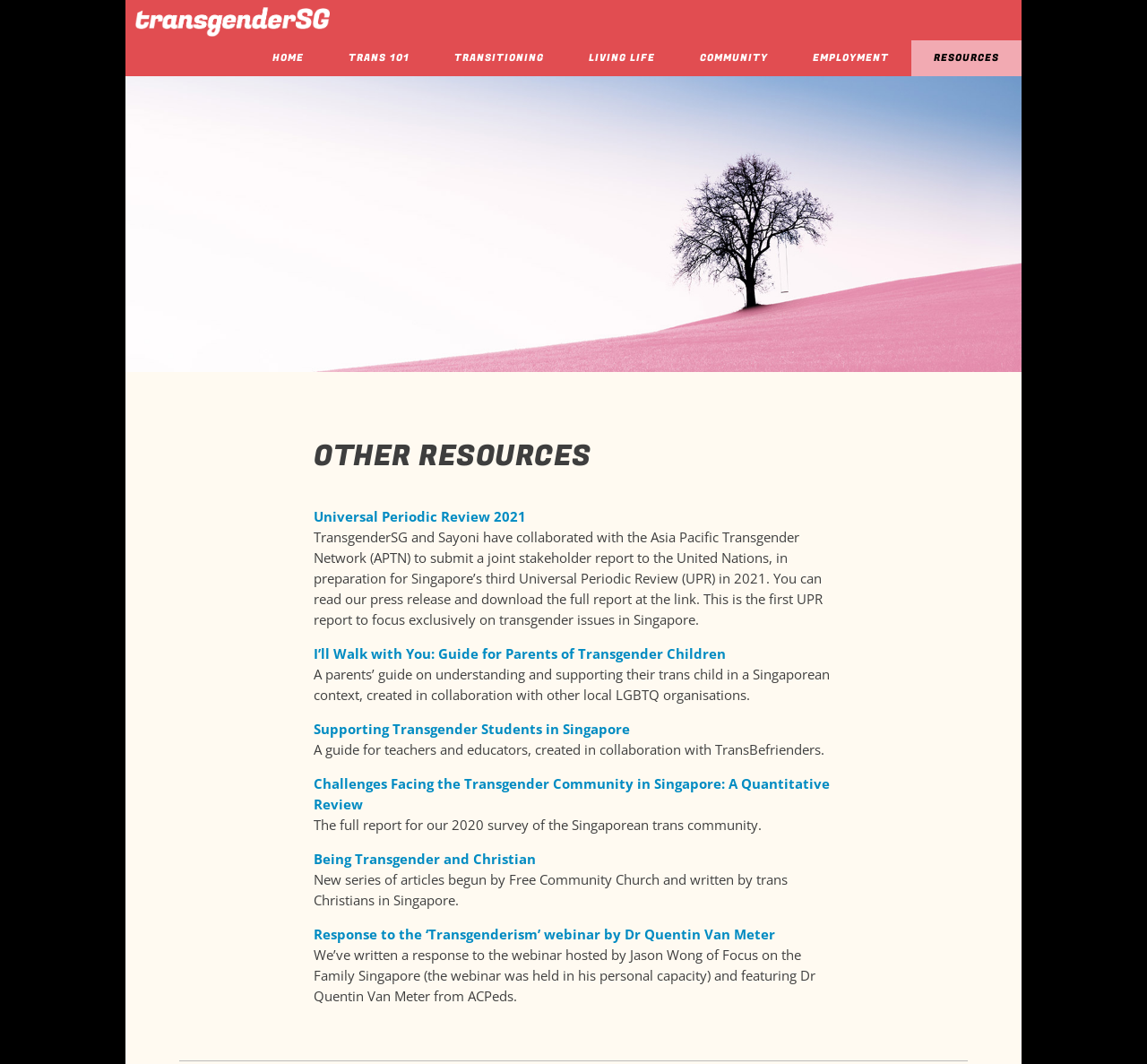How many links are provided under the 'OTHER RESOURCES' heading?
Based on the image, answer the question with as much detail as possible.

The webpage provides 7 links under the 'OTHER RESOURCES' heading, including the Universal Periodic Review 2021 report, 'I’ll Walk with You: Guide for Parents of Transgender Children', 'Supporting Transgender Students in Singapore', and others.